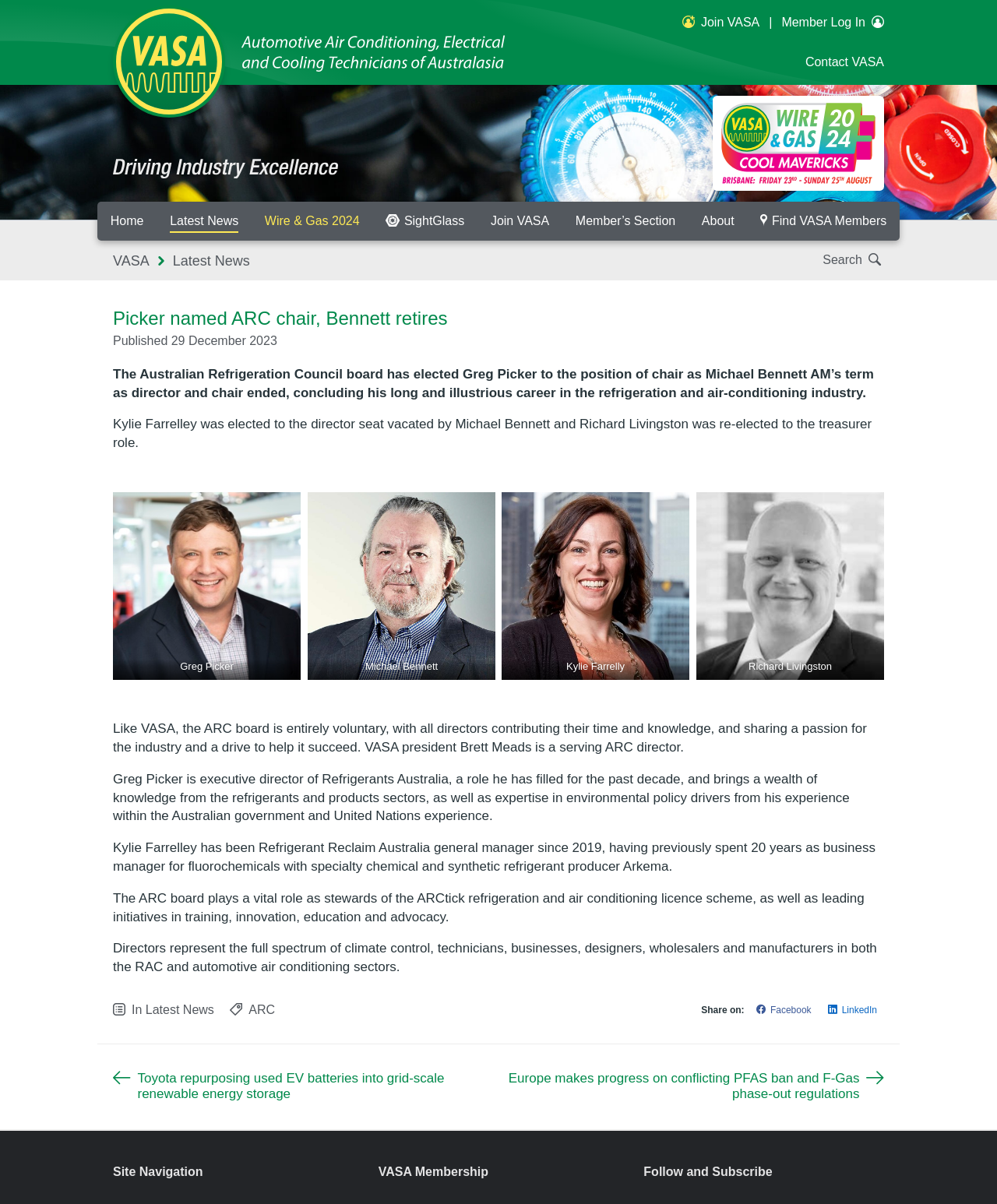What is the name of the event mentioned in the webpage?
Based on the image, answer the question in a detailed manner.

The answer can be found in the link section of the webpage, where it is stated that 'Wire & Gas 2024 - Brisbane - Friday 23rd to Sunday 25th August'.